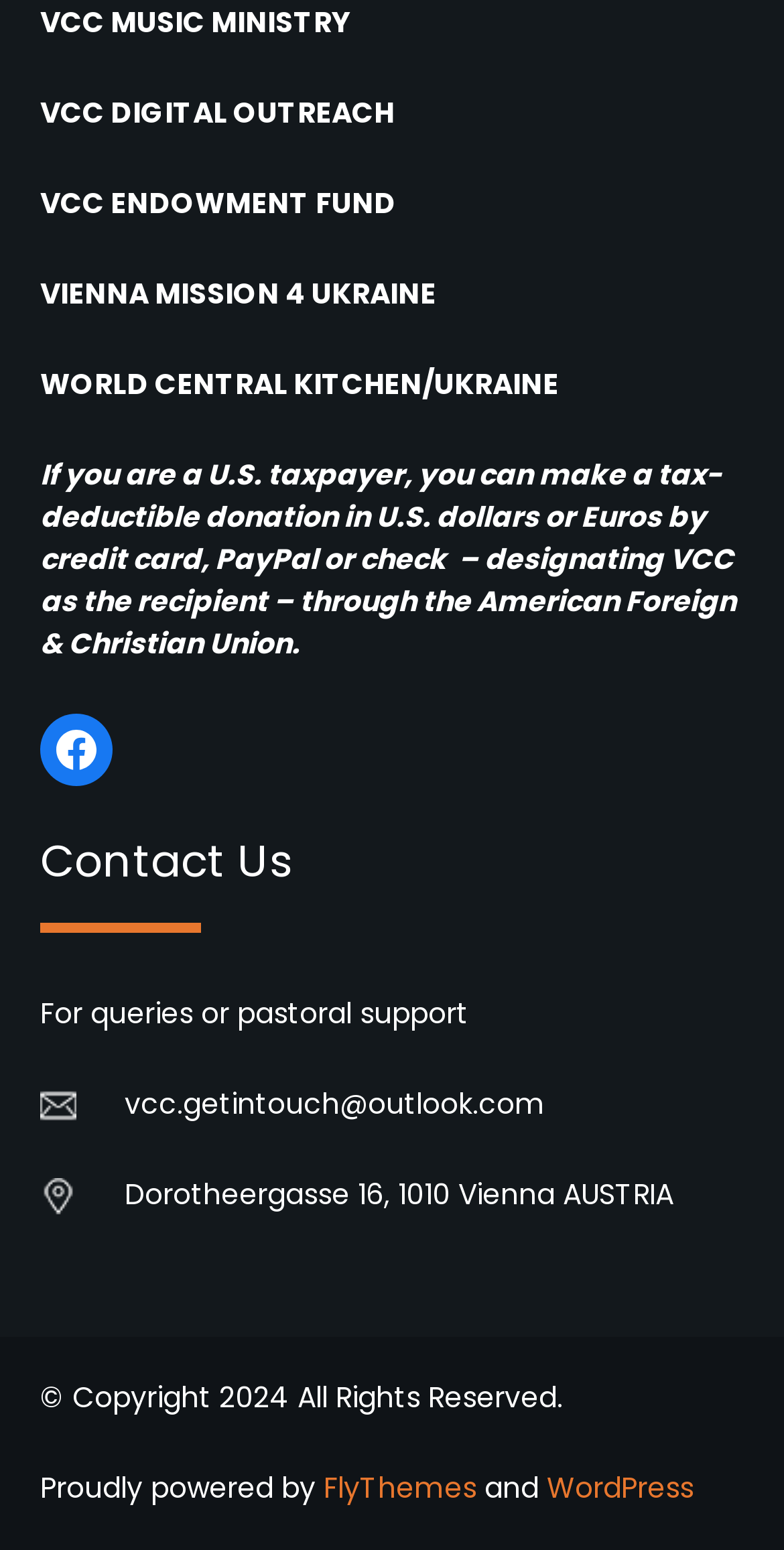Provide a short, one-word or phrase answer to the question below:
What is the name of the music ministry?

VCC MUSIC MINISTRY